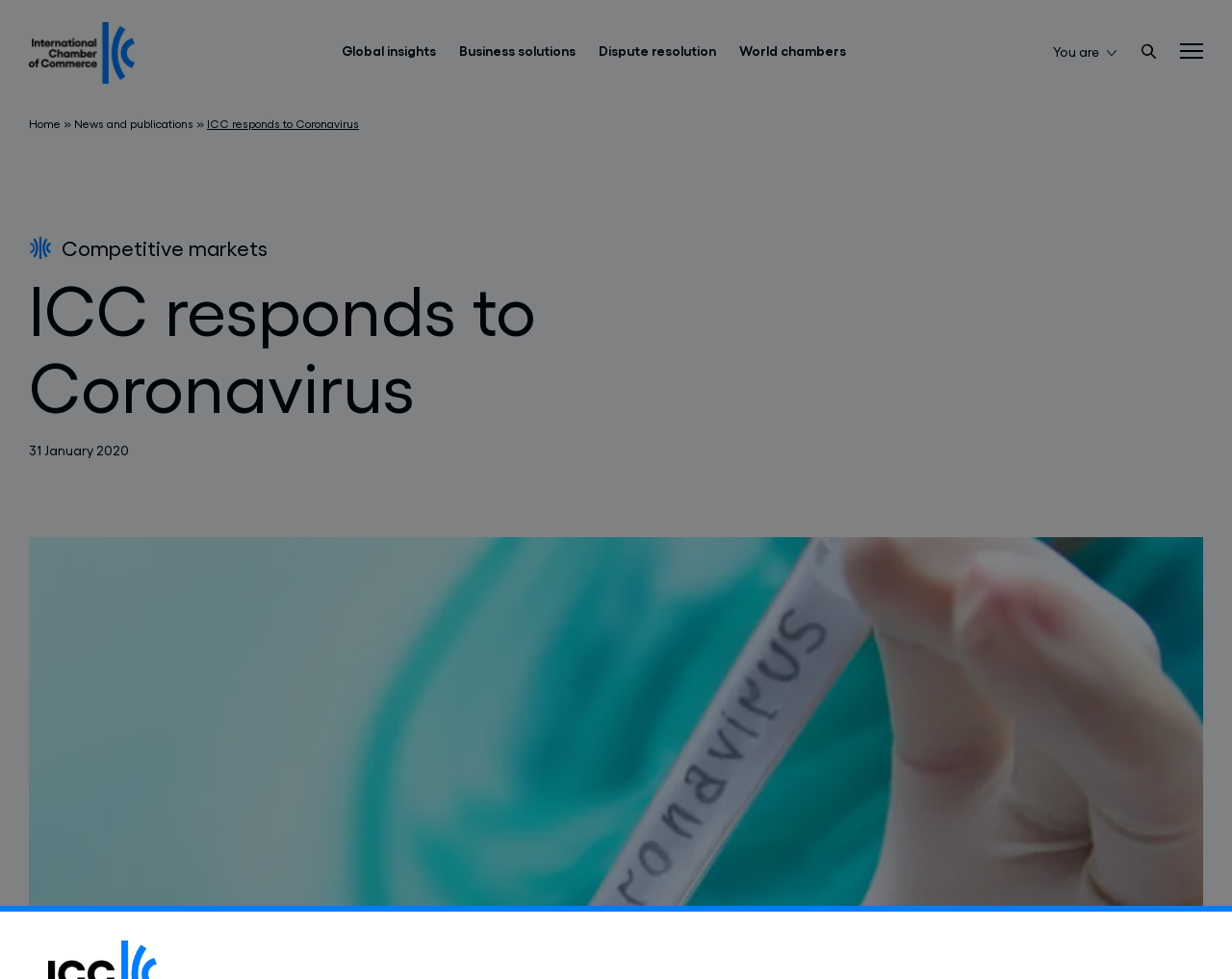Give a succinct answer to this question in a single word or phrase: 
What is the date of the news article?

31 January 2020